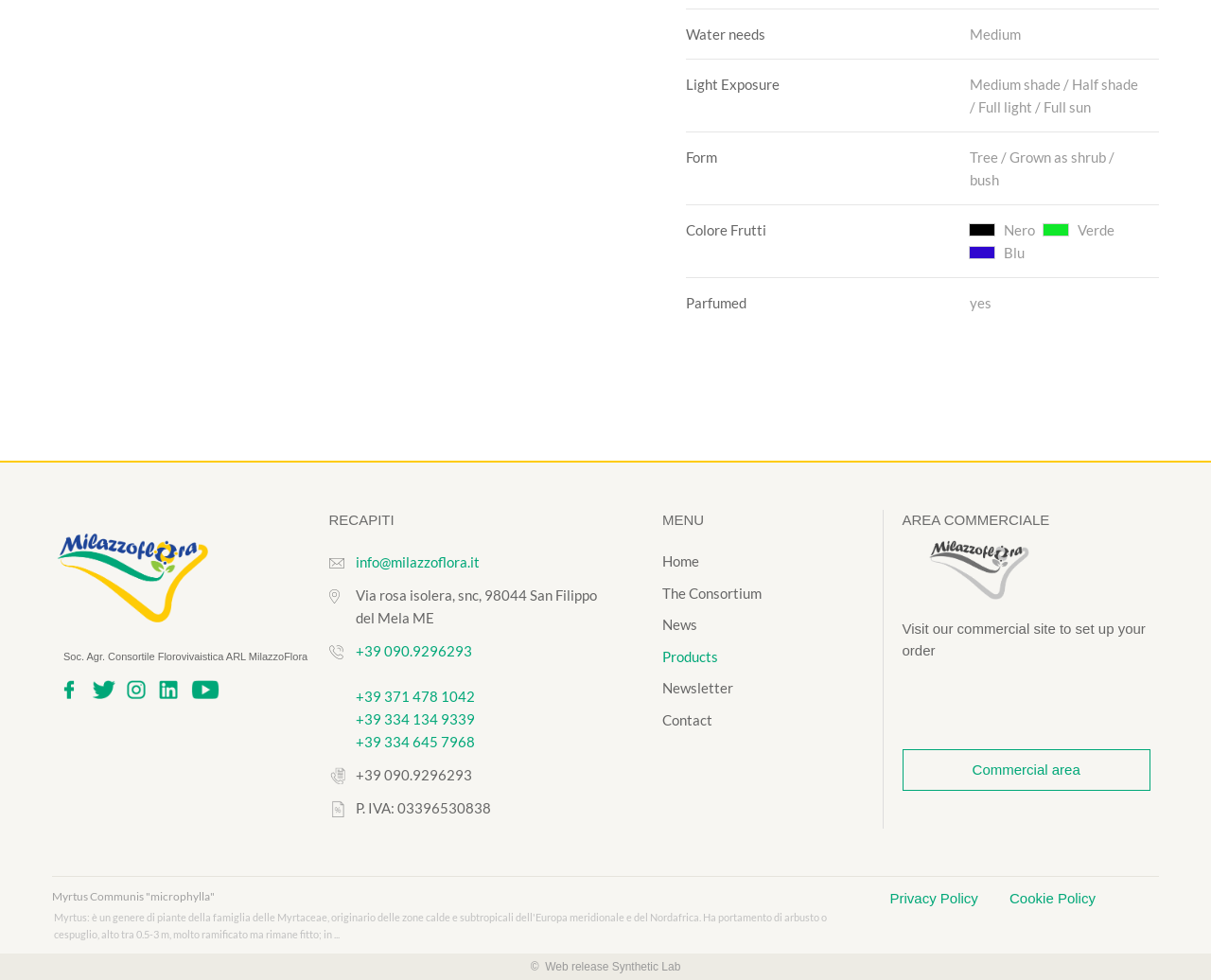Locate the bounding box coordinates of the element that should be clicked to fulfill the instruction: "Filter listings by RV Camping".

None